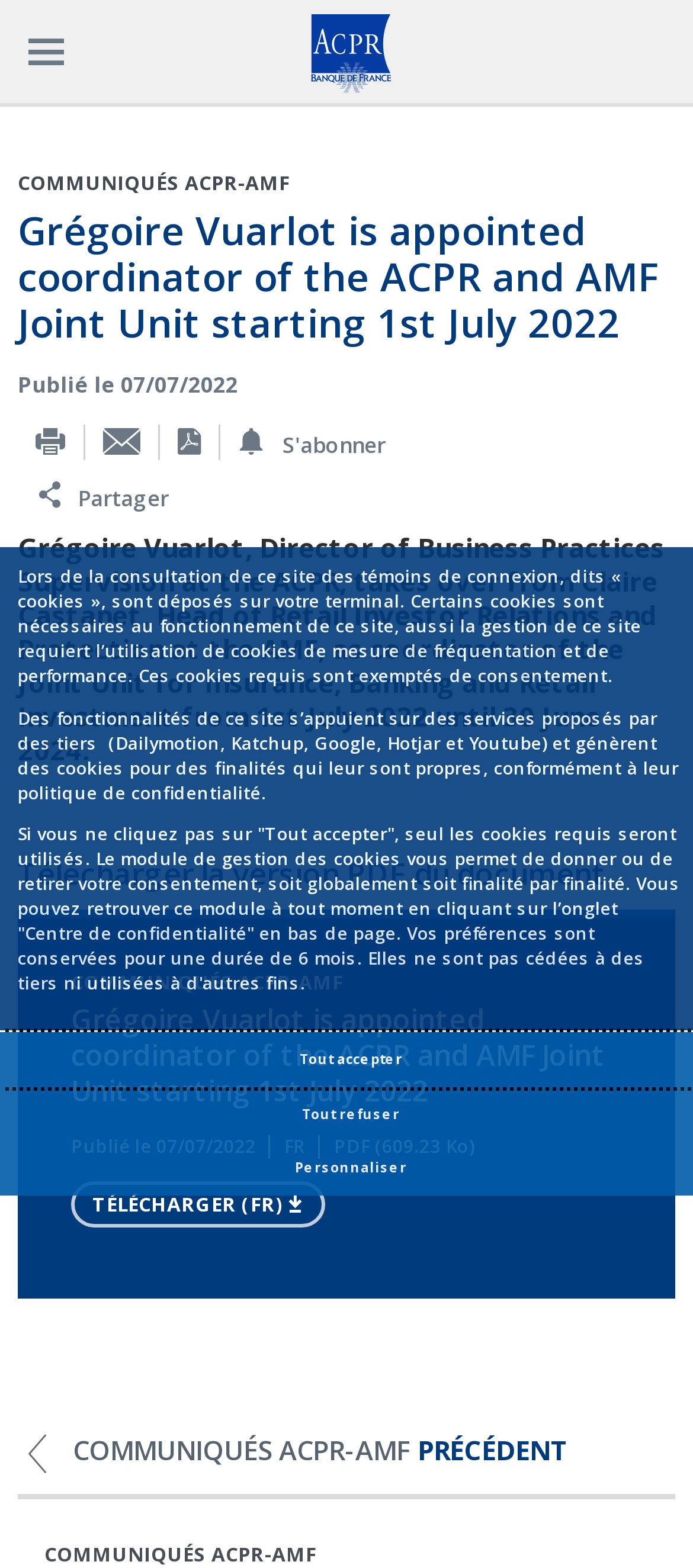Who is the new coordinator of the Joint Unit?
Please provide a single word or phrase based on the screenshot.

Grégoire Vuarlot